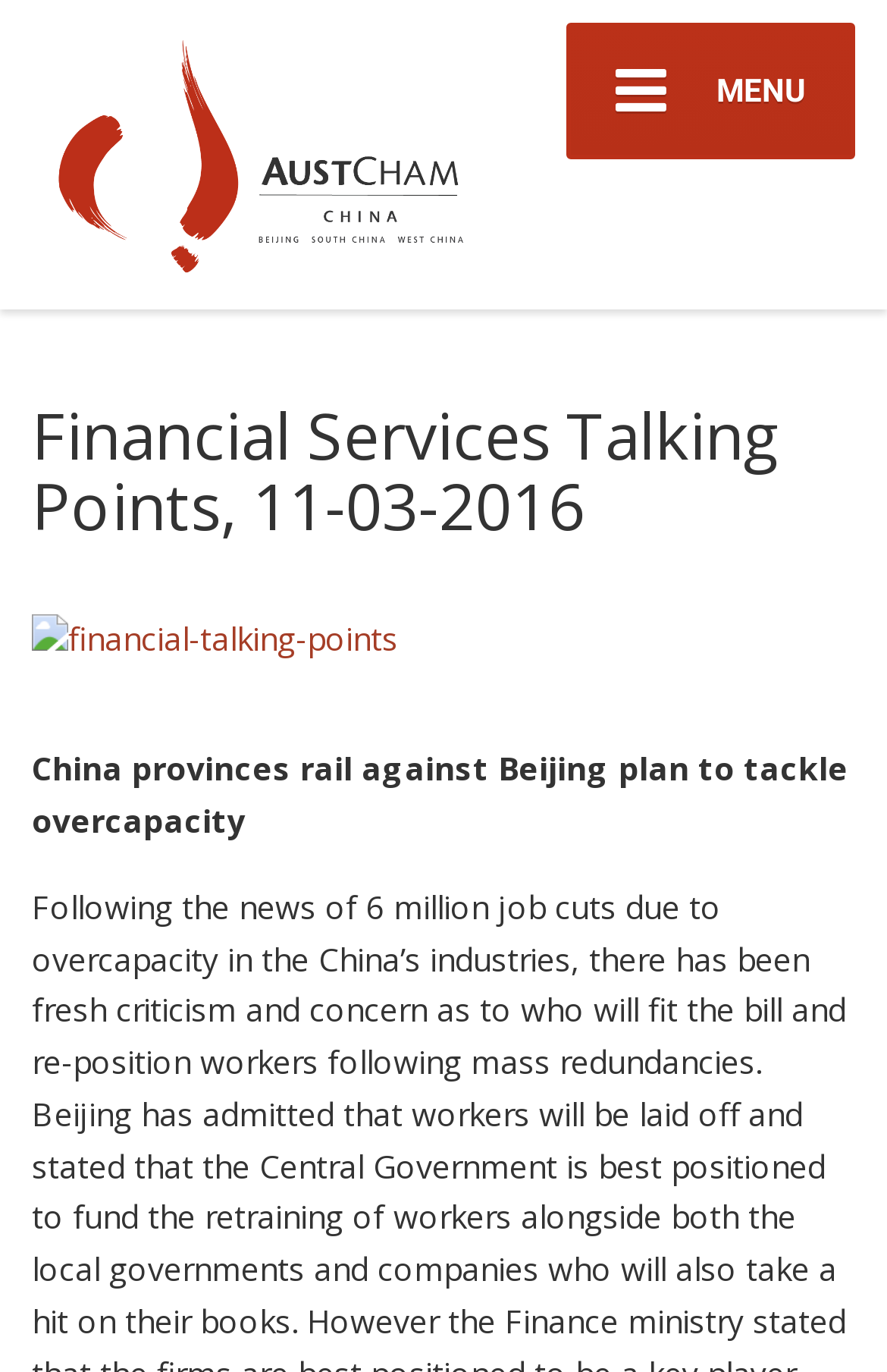Provide the bounding box coordinates in the format (top-left x, top-left y, bottom-right x, bottom-right y). All values are floating point numbers between 0 and 1. Determine the bounding box coordinate of the UI element described as: alt="Austcham China"

[0.036, 0.094, 0.546, 0.125]